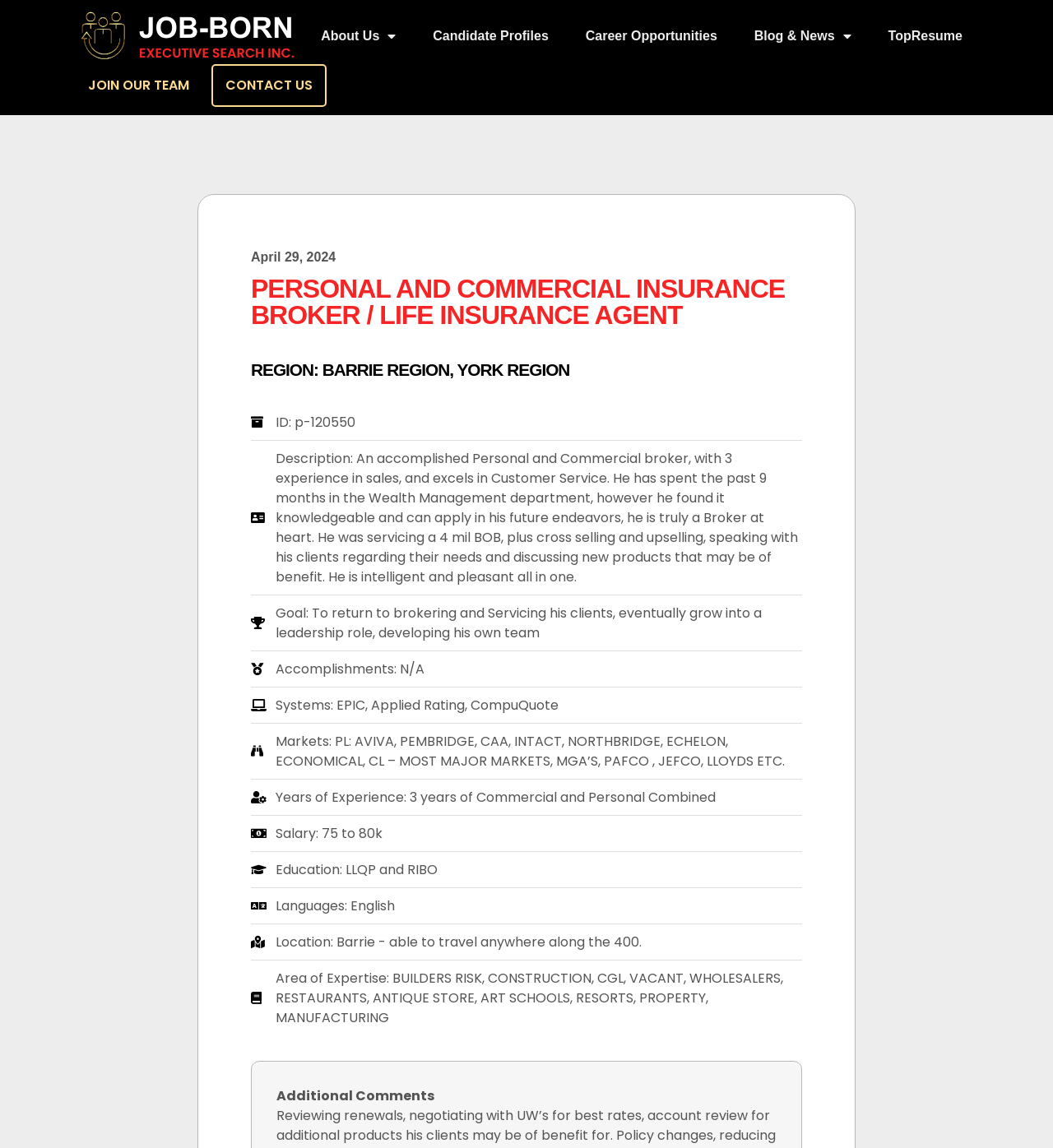Using the information in the image, could you please answer the following question in detail:
What systems is the candidate familiar with?

The systems the candidate is familiar with are mentioned in the StaticText 'Systems: EPIC, Applied Rating, CompuQuote' which is located in the middle of the webpage.